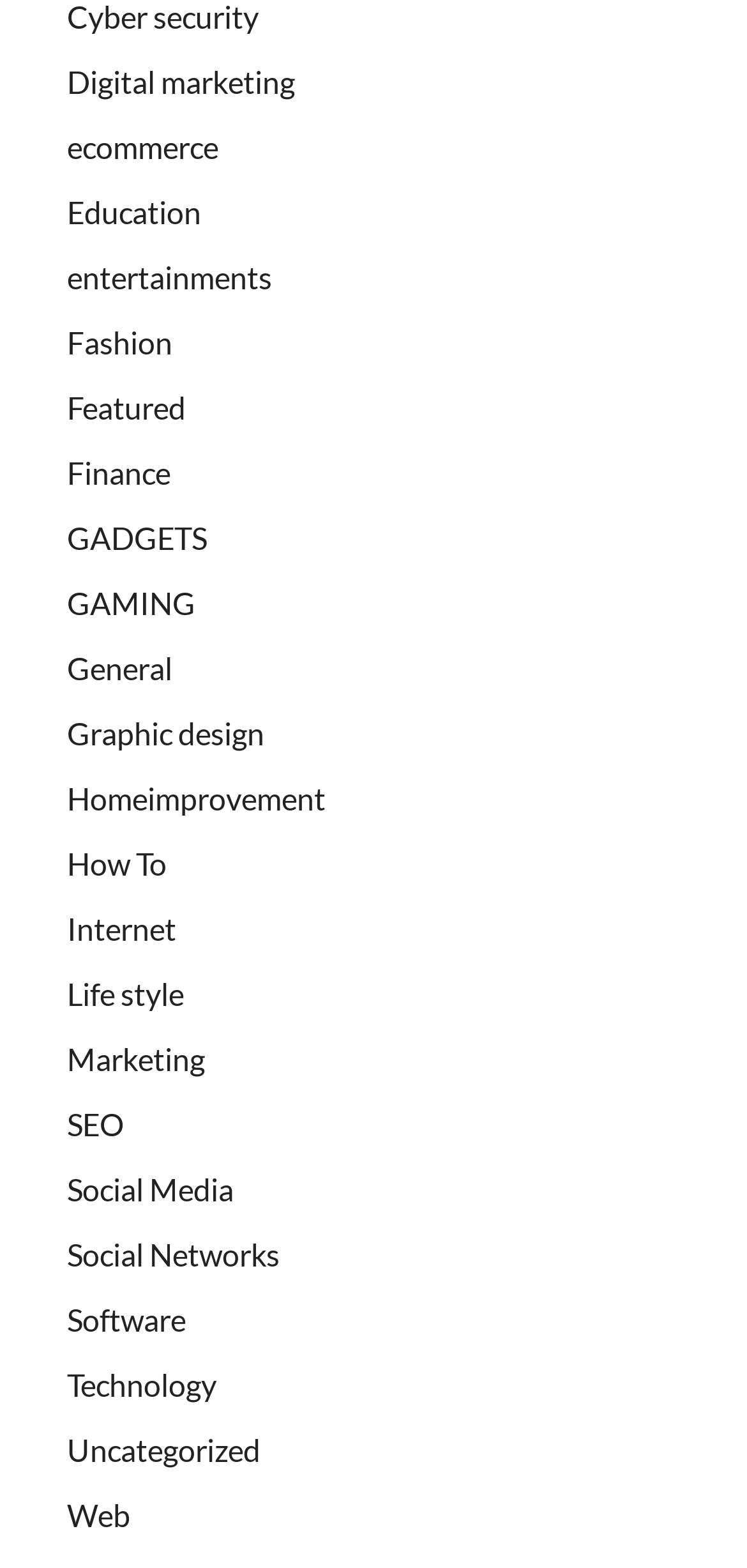Provide your answer to the question using just one word or phrase: What is the last category listed on the webpage?

Web